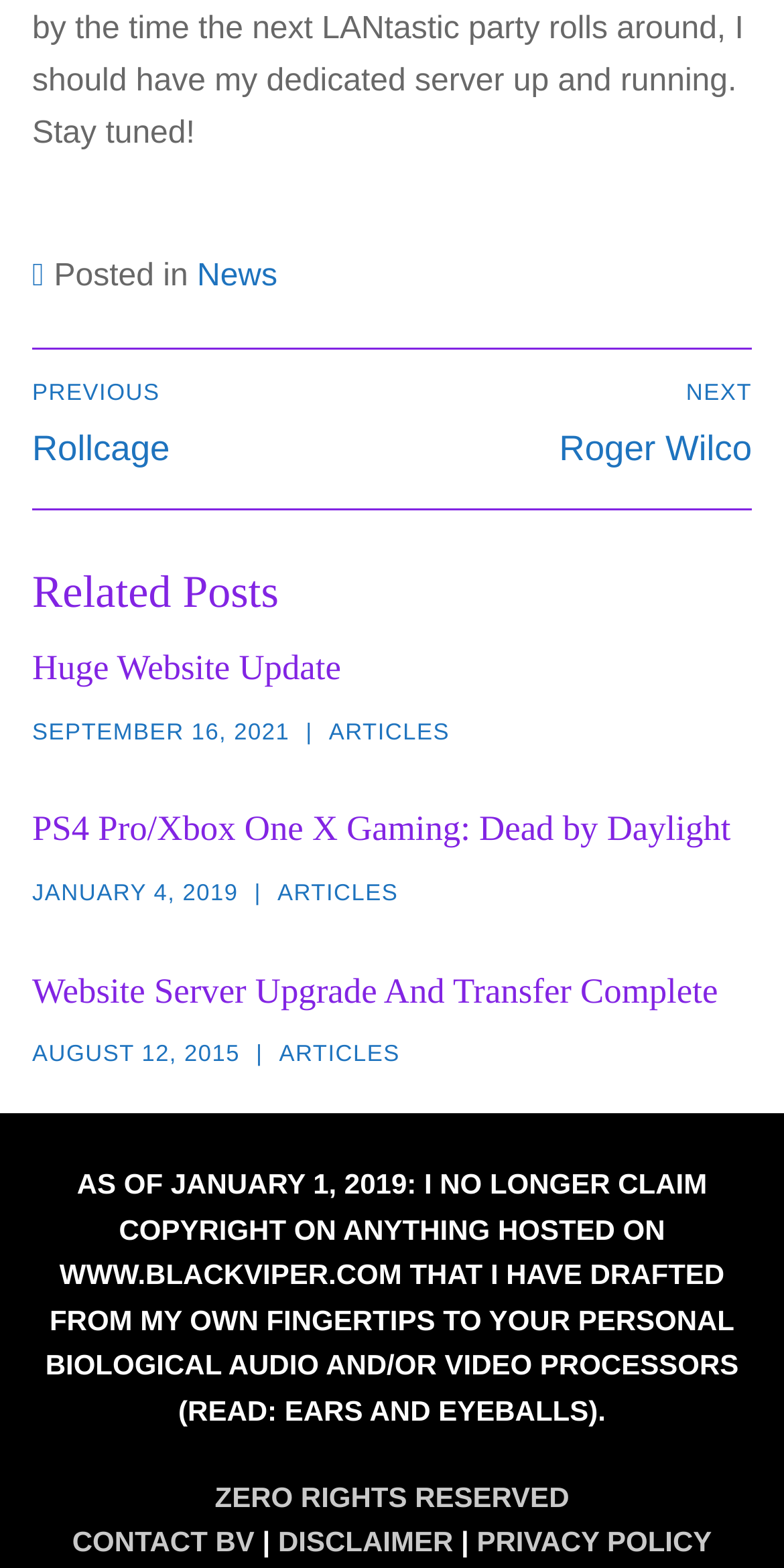Please find the bounding box coordinates of the section that needs to be clicked to achieve this instruction: "Read article about Huge Website Update".

[0.041, 0.412, 0.959, 0.441]